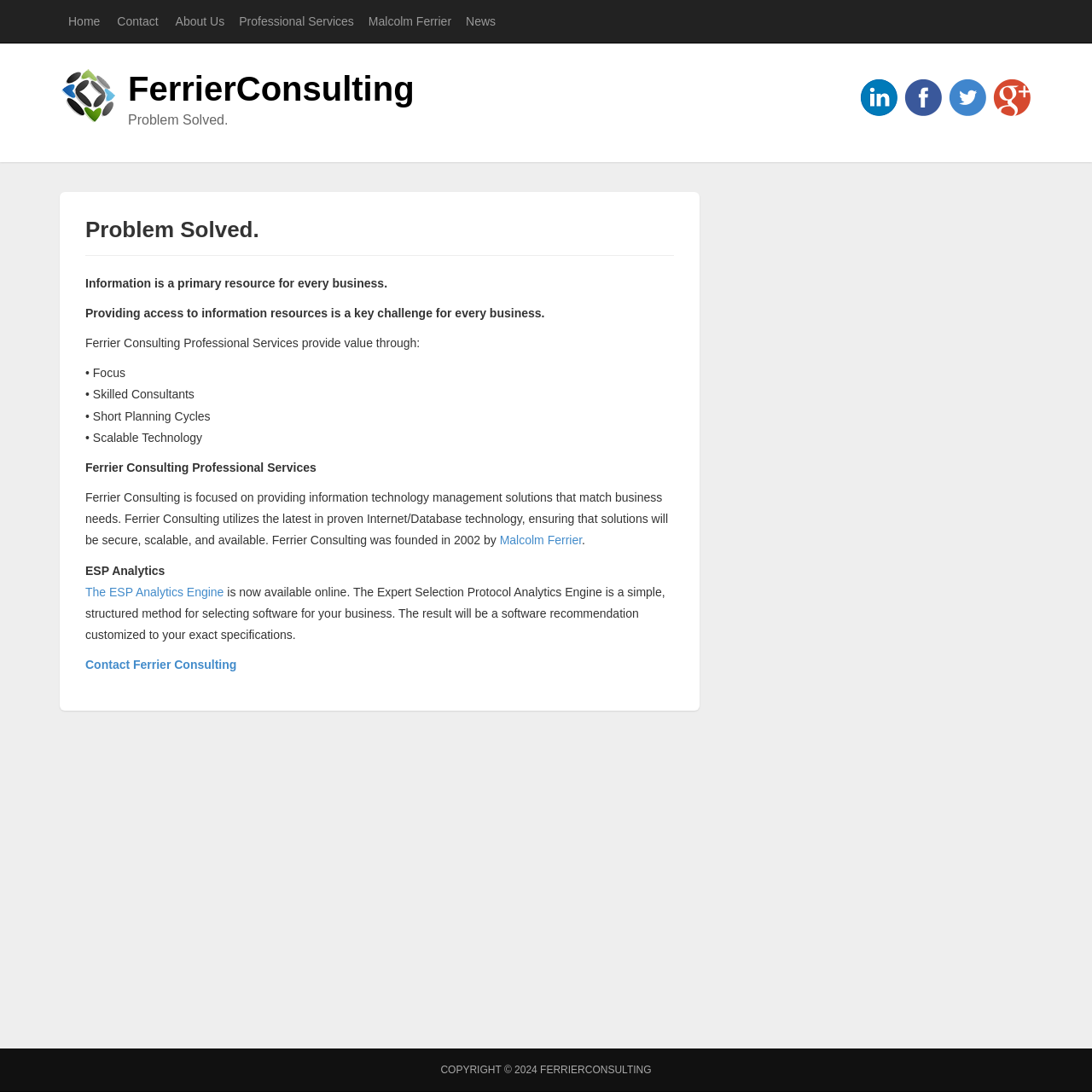Can you show the bounding box coordinates of the region to click on to complete the task described in the instruction: "Click on About Us"?

[0.153, 0.0, 0.211, 0.039]